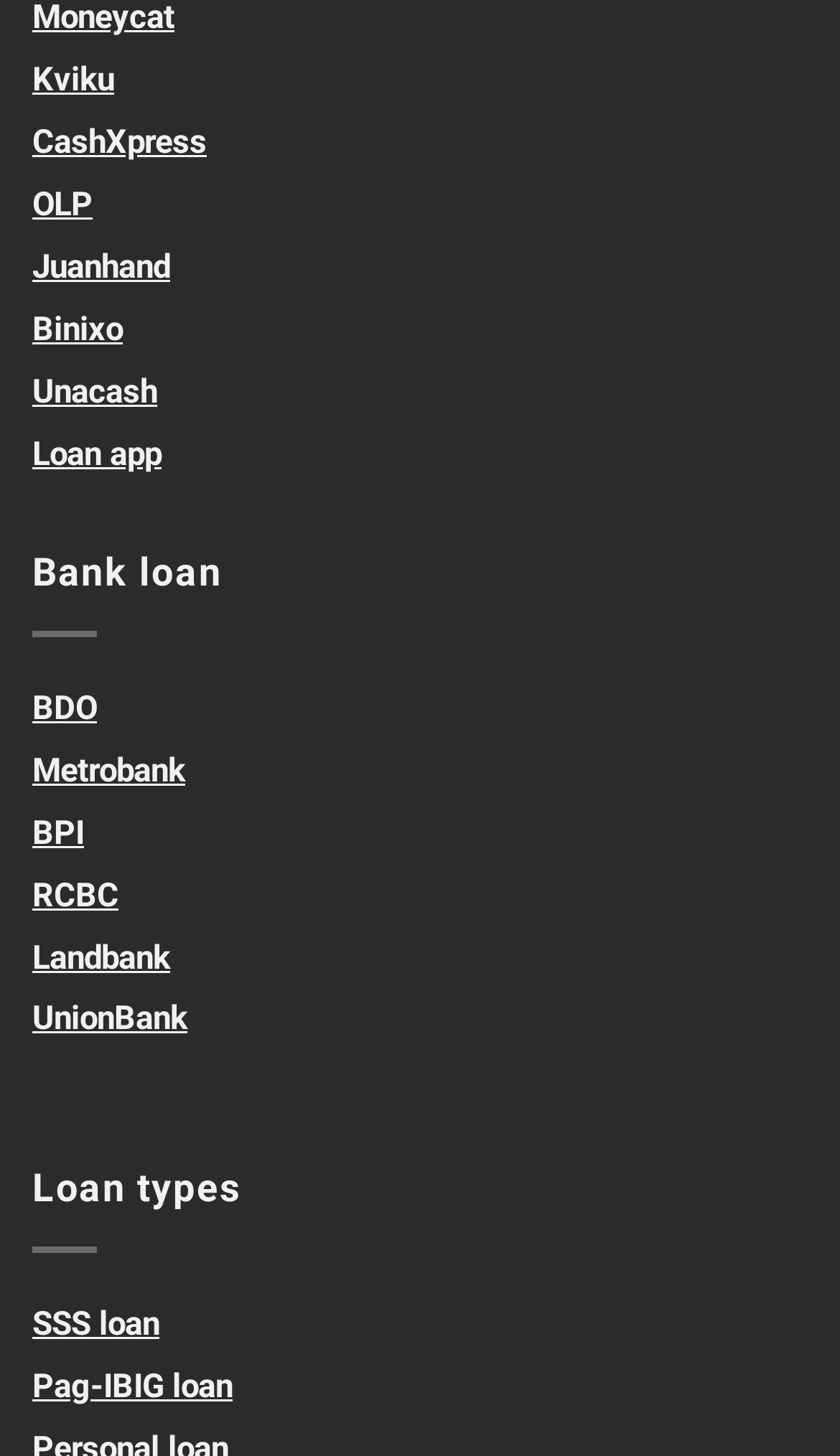Locate the bounding box coordinates of the area where you should click to accomplish the instruction: "View Bank loan information".

[0.038, 0.377, 0.264, 0.408]